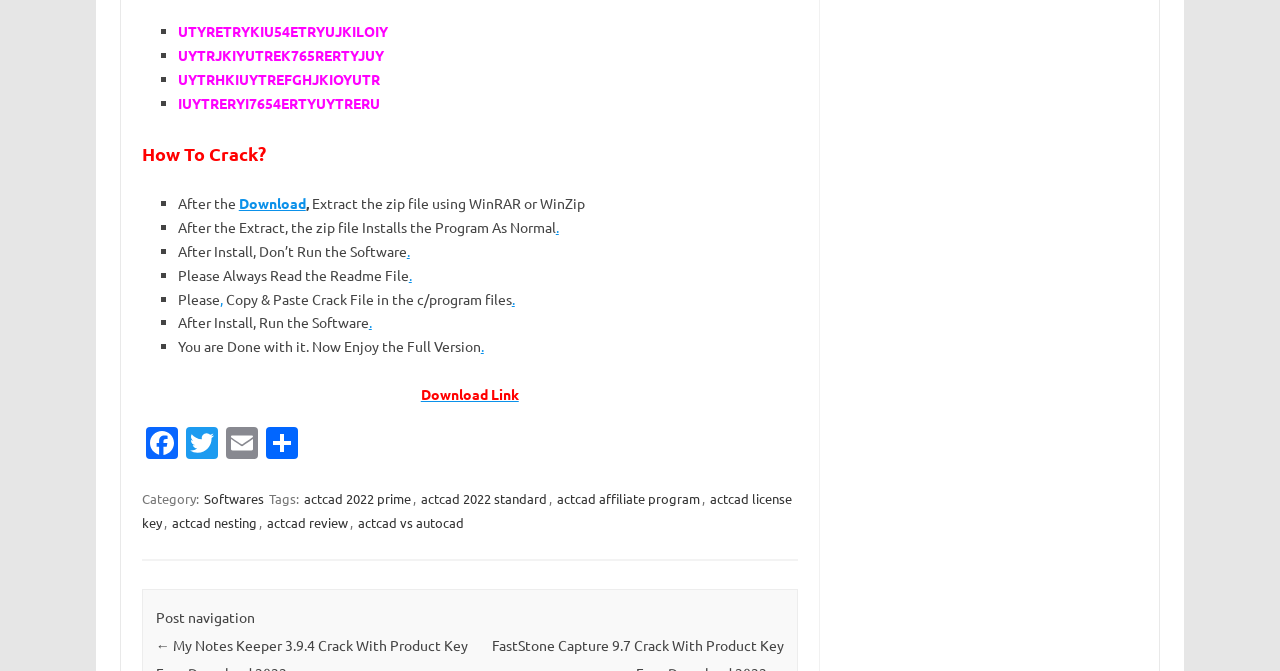Identify the bounding box coordinates of the section to be clicked to complete the task described by the following instruction: "Click on the 'actcad 2022 prime' link". The coordinates should be four float numbers between 0 and 1, formatted as [left, top, right, bottom].

[0.236, 0.727, 0.322, 0.759]